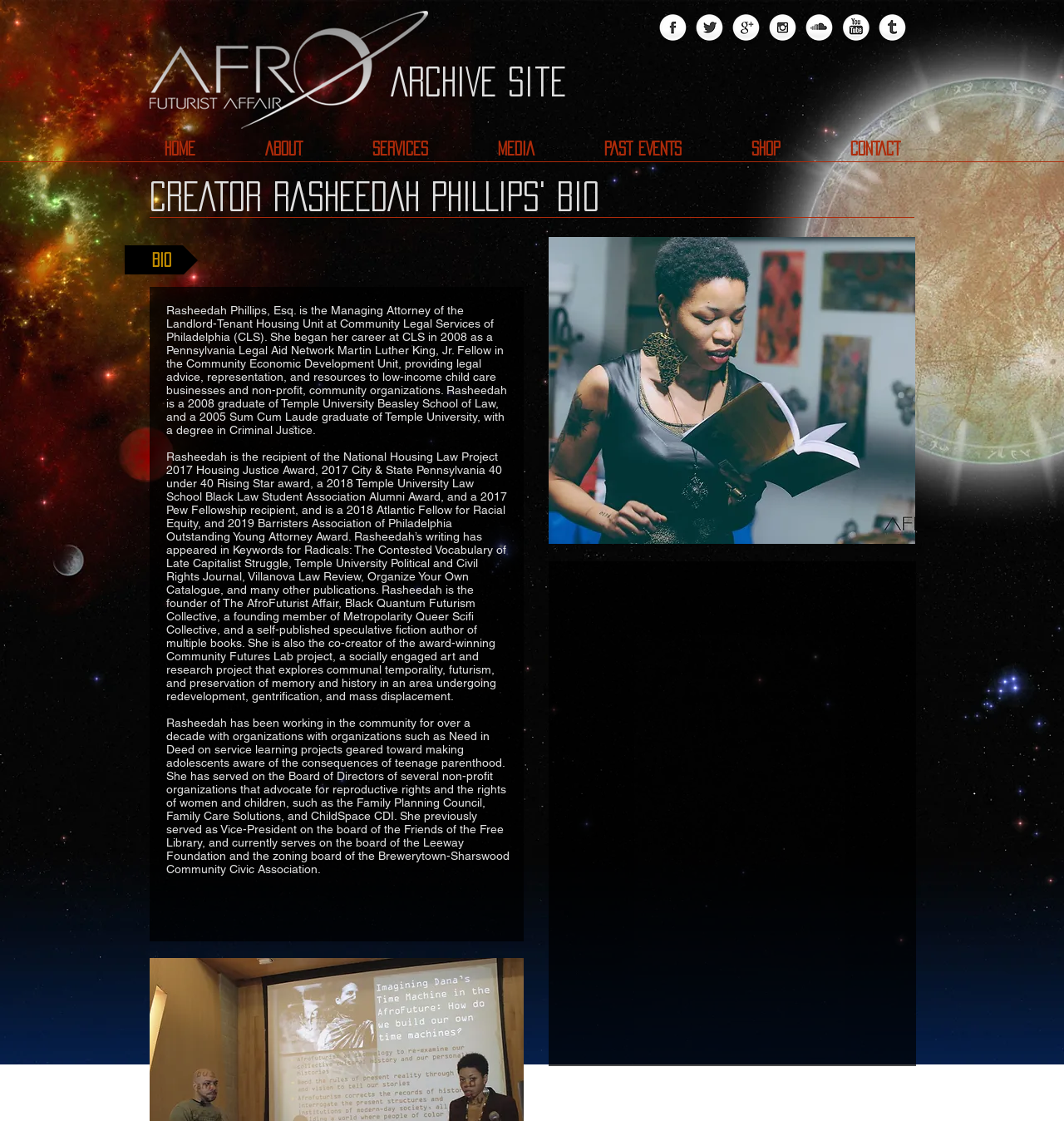Identify the bounding box of the HTML element described here: "CONTACT". Provide the coordinates as four float numbers between 0 and 1: [left, top, right, bottom].

[0.716, 0.122, 0.883, 0.143]